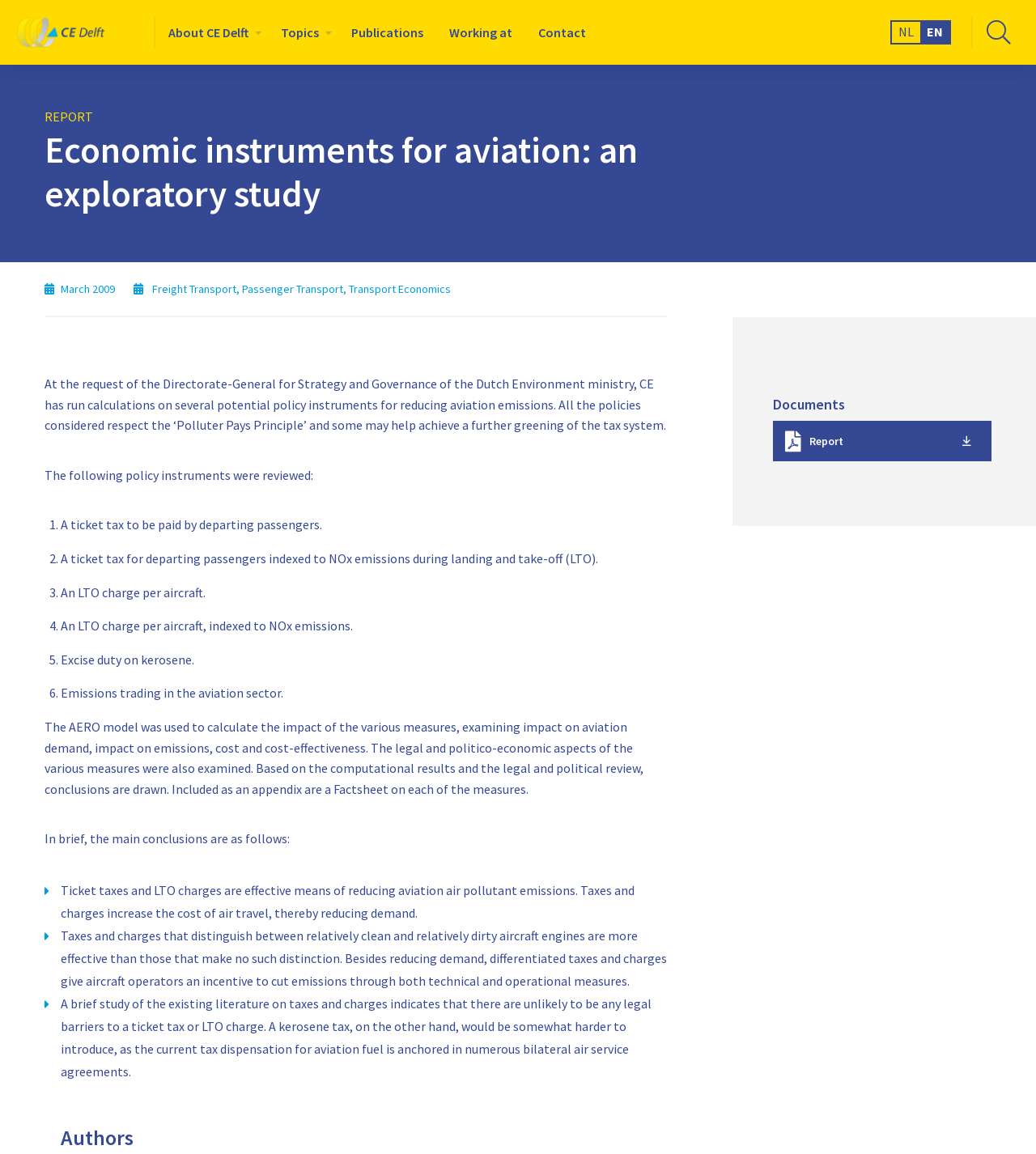Specify the bounding box coordinates of the region I need to click to perform the following instruction: "View report". The coordinates must be four float numbers in the range of 0 to 1, i.e., [left, top, right, bottom].

[0.781, 0.375, 0.822, 0.39]